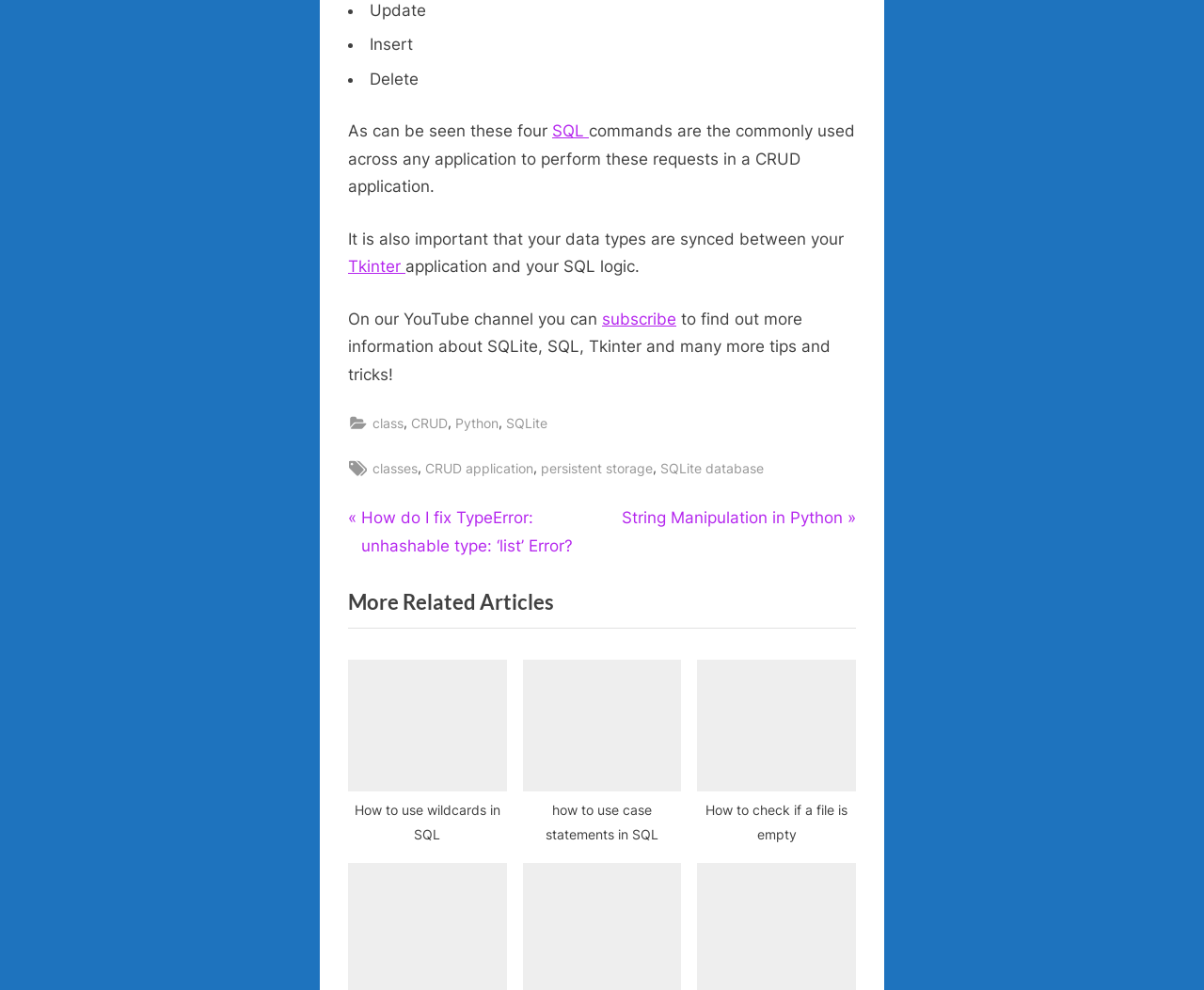Identify the bounding box coordinates of the area that should be clicked in order to complete the given instruction: "Click on 'subscribe'". The bounding box coordinates should be four float numbers between 0 and 1, i.e., [left, top, right, bottom].

[0.5, 0.312, 0.562, 0.331]